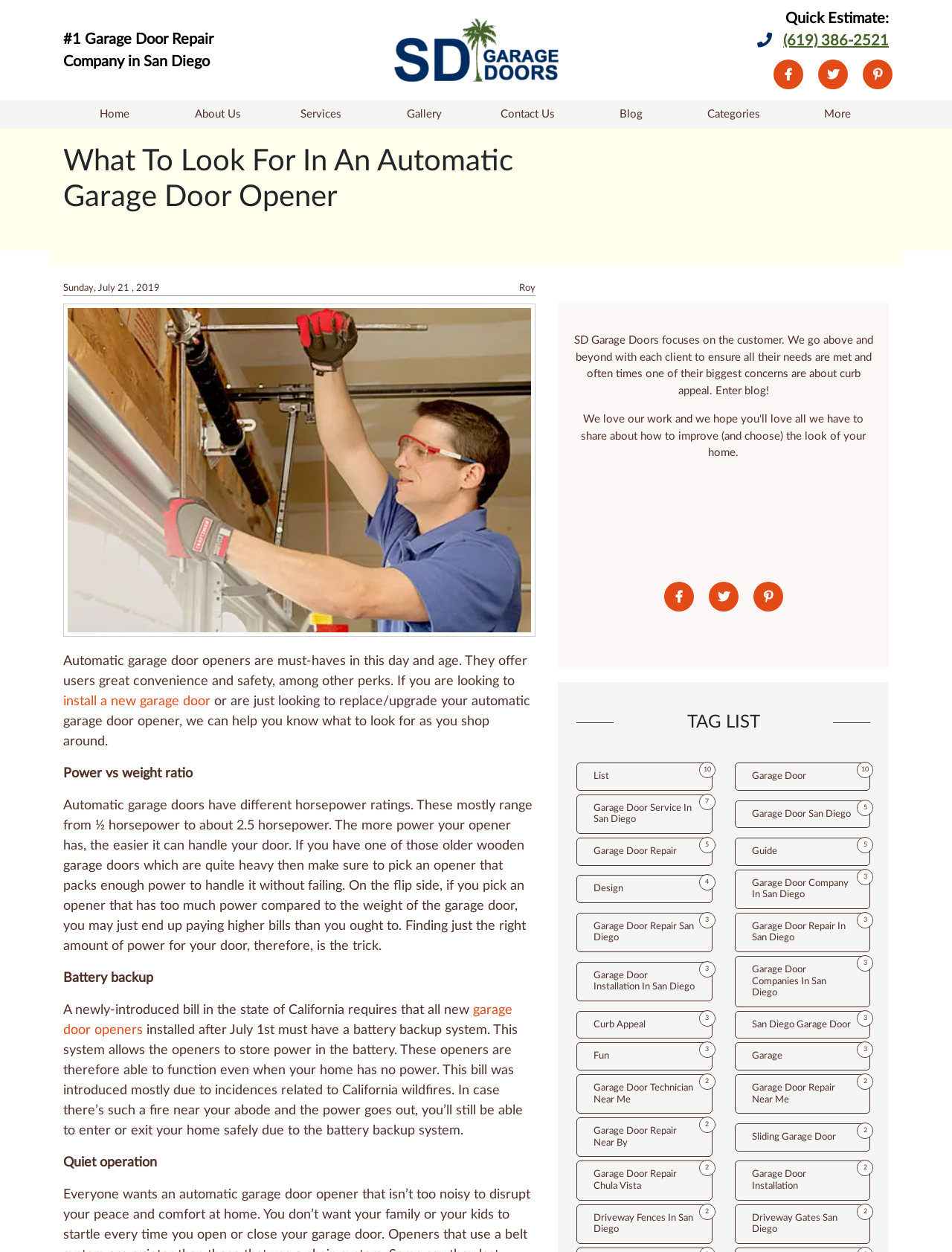Produce an extensive caption that describes everything on the webpage.

This webpage is about garage door repair and installation services in San Diego. At the top, there is a logo of "SD Garage Doors in San Diego" with a link to the company's website. Below the logo, there is a quick estimate section with a phone number and social media links. 

The main content of the webpage is an article about what to look for in an automatic garage door opener. The article is divided into sections, including power vs weight ratio, battery backup, and quiet operation. Each section provides detailed information and explanations about the importance of these features when selecting a garage door opener.

On the right side of the article, there is a section with links to various categories, including home, about us, services, gallery, contact us, blog, and more. Below this section, there is a tag list with links to different topics related to garage doors, such as garage door service in San Diego, garage door repair, and curb appeal.

At the bottom of the webpage, there are more links to specific services and topics, including garage door installation, garage door technician near me, and driveway fences in San Diego. Overall, the webpage provides a wealth of information about garage door repair and installation services, as well as tips and guides for selecting the right garage door opener.